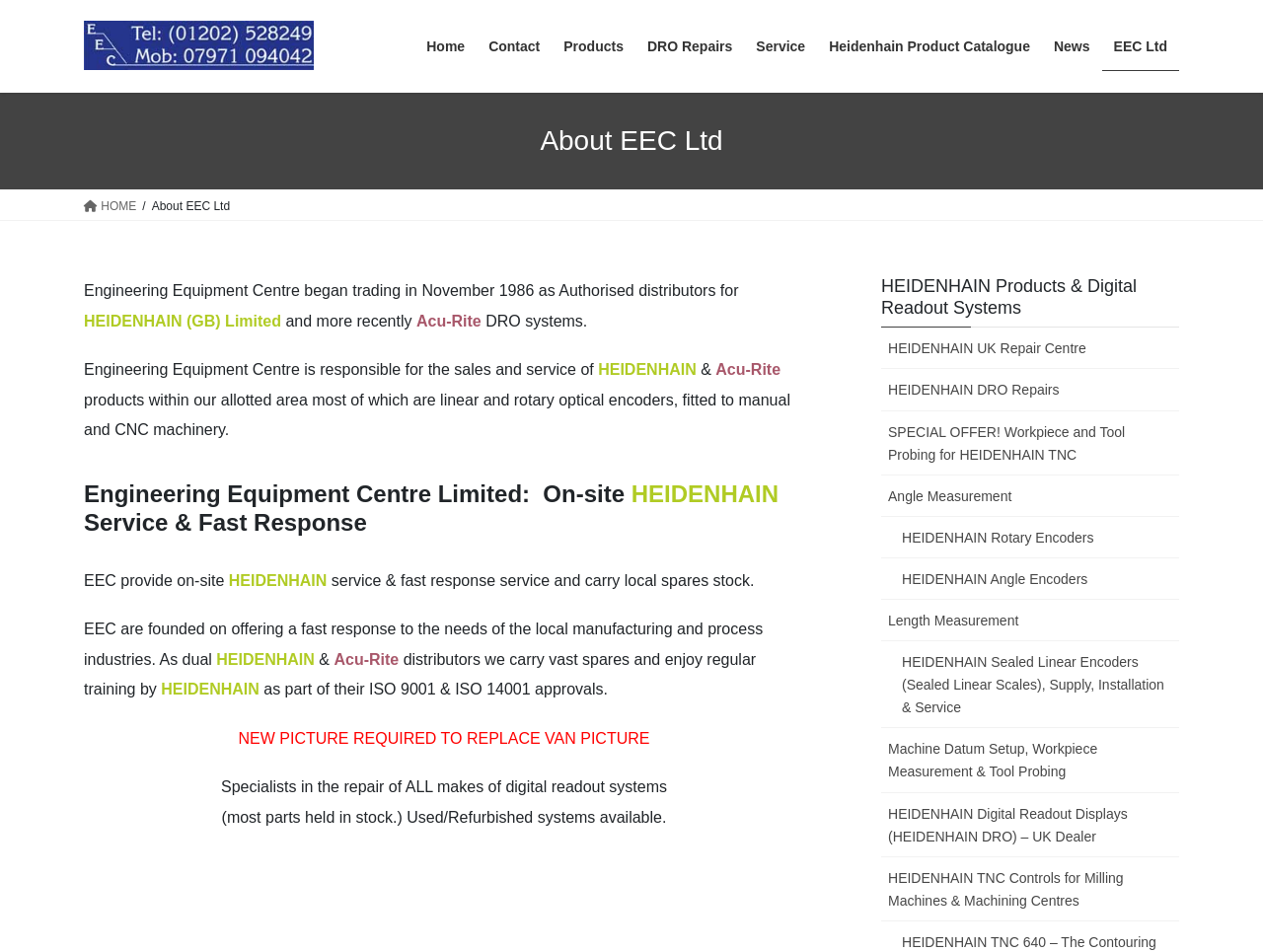Show me the bounding box coordinates of the clickable region to achieve the task as per the instruction: "Read about Engineering Equipment Centre".

[0.066, 0.297, 0.585, 0.314]